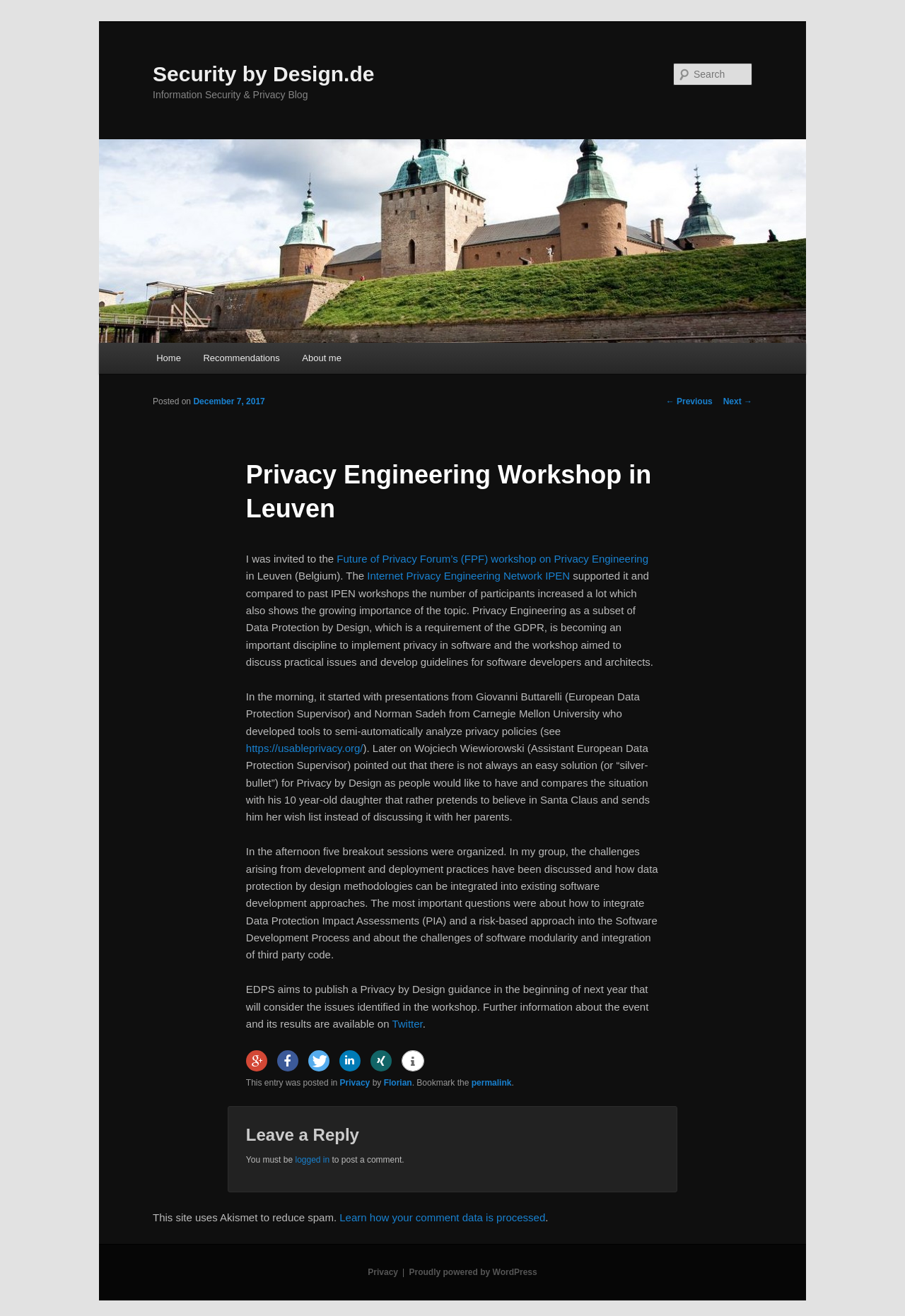What is the name of the blog?
Using the image as a reference, answer the question with a short word or phrase.

Security by Design.de